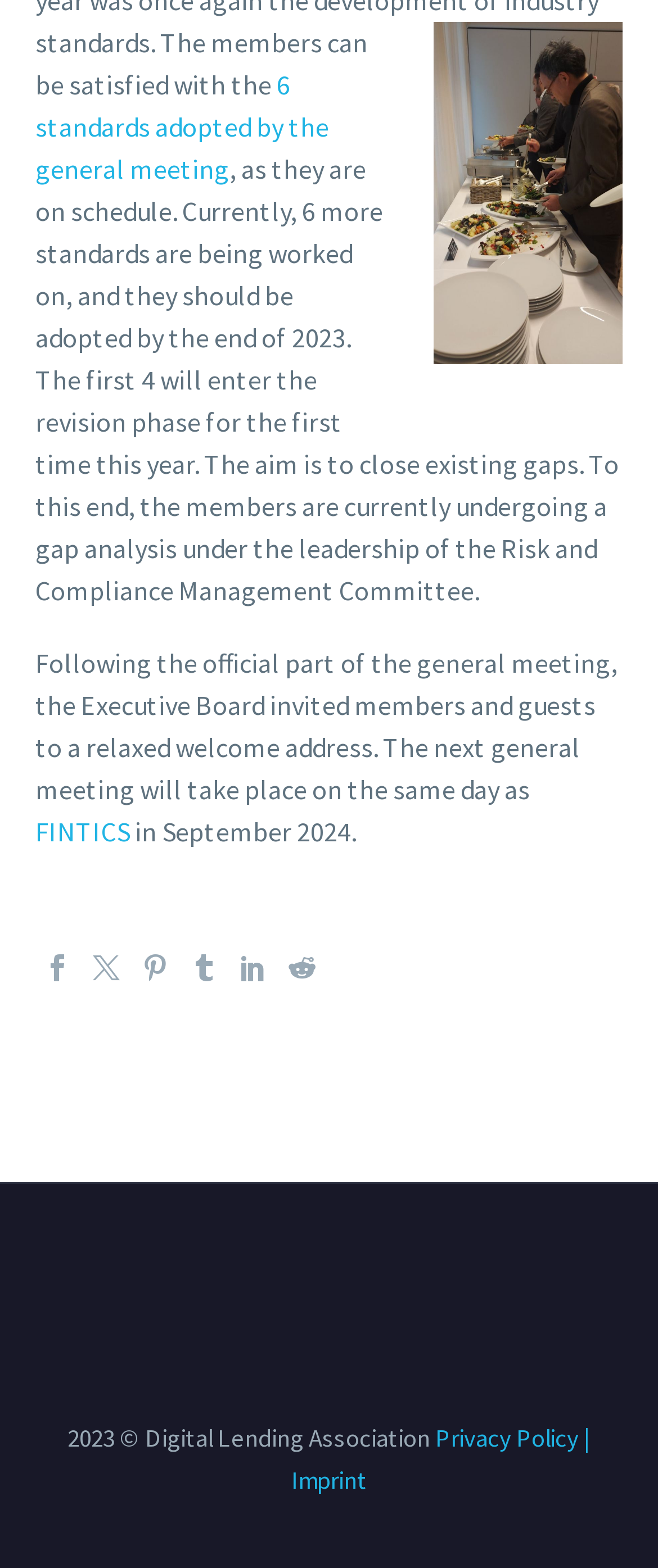Find the bounding box coordinates for the HTML element described in this sentence: "Privacy Policy". Provide the coordinates as four float numbers between 0 and 1, in the format [left, top, right, bottom].

[0.662, 0.906, 0.879, 0.926]